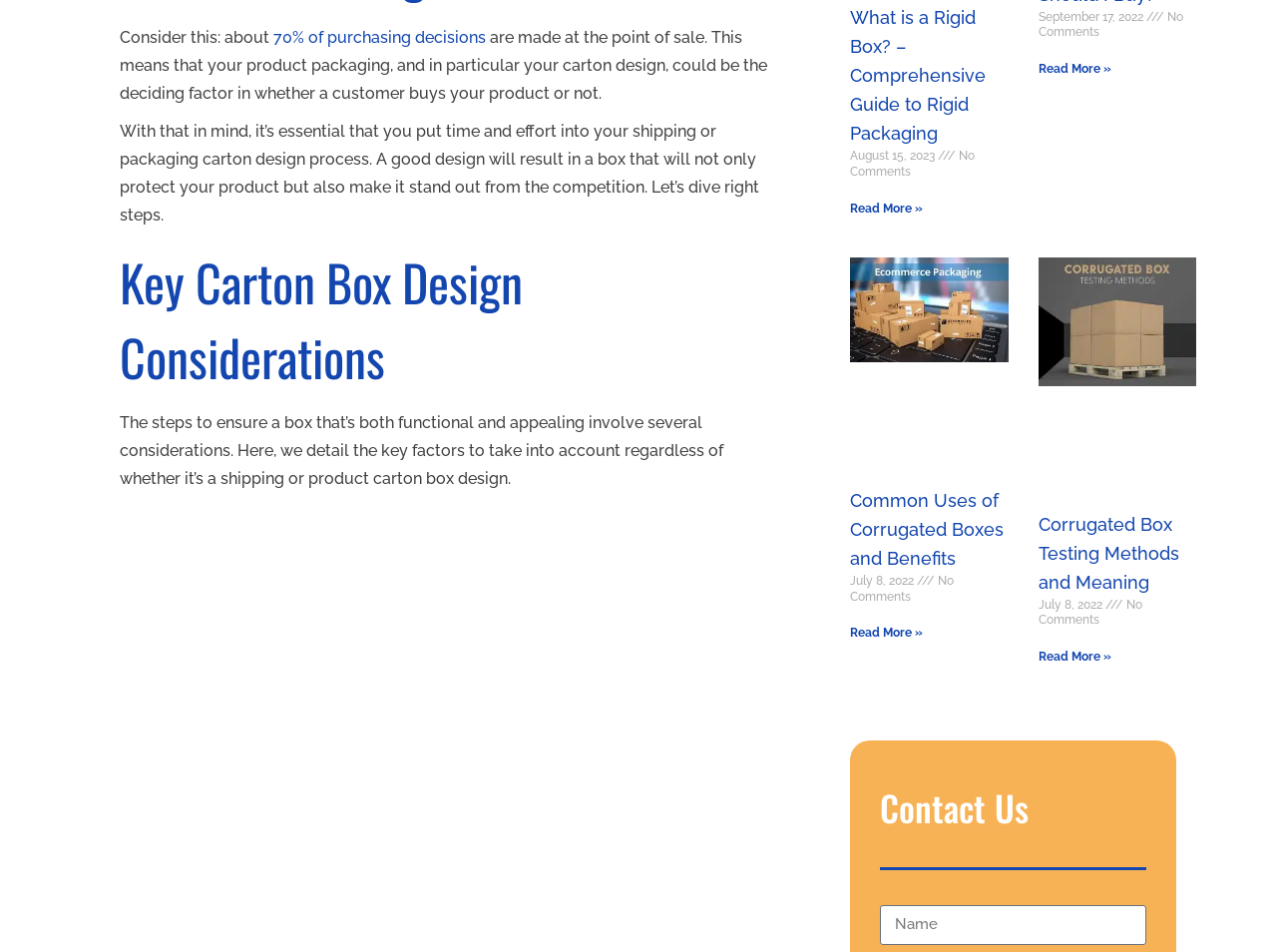What is the topic of the article with the link 'What is a Rigid Box? – Comprehensive Guide to Rigid Packaging'?
Please respond to the question with a detailed and well-explained answer.

The answer can be found by examining the link element with the text 'What is a Rigid Box? – Comprehensive Guide to Rigid Packaging'. The text of the link suggests that the article is about rigid packaging, specifically what a rigid box is.